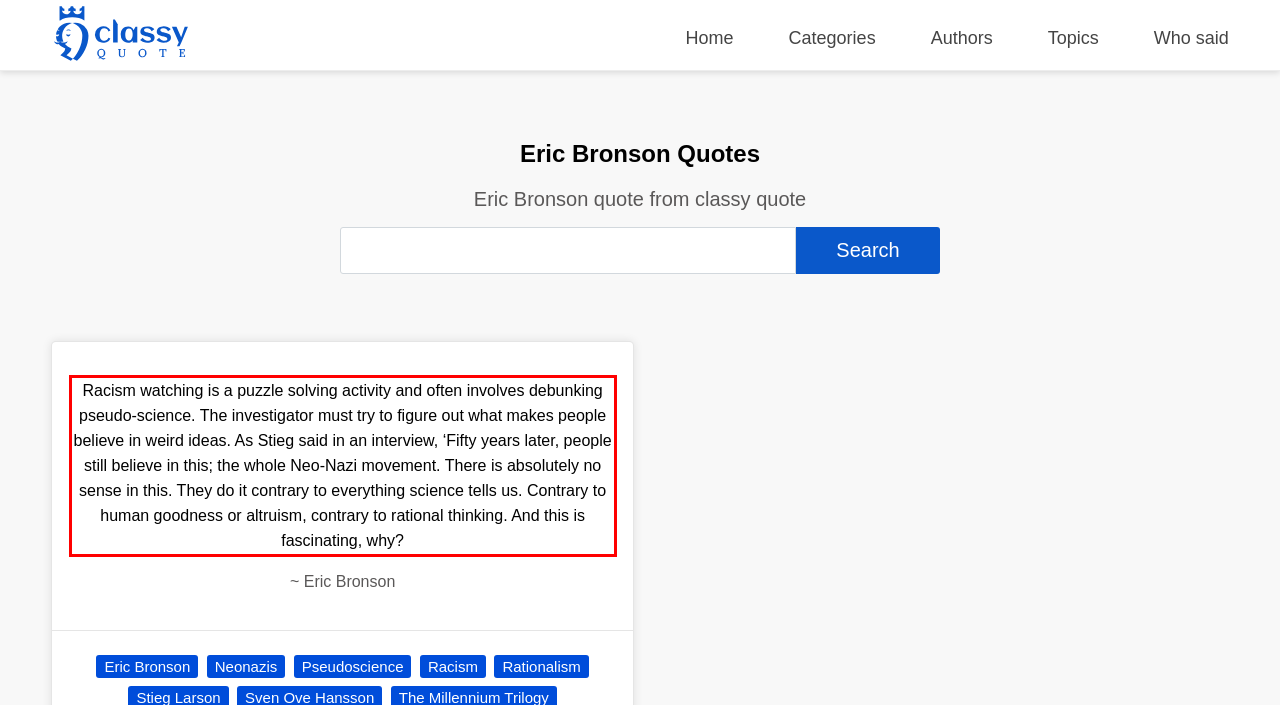Given a webpage screenshot with a red bounding box, perform OCR to read and deliver the text enclosed by the red bounding box.

Racism watching is a puzzle solving activity and often involves debunking pseudo-science. The investigator must try to figure out what makes people believe in weird ideas. As Stieg said in an interview, ‘Fifty years later, people still believe in this; the whole Neo-Nazi movement. There is absolutely no sense in this. They do it contrary to everything science tells us. Contrary to human goodness or altruism, contrary to rational thinking. And this is fascinating, why?